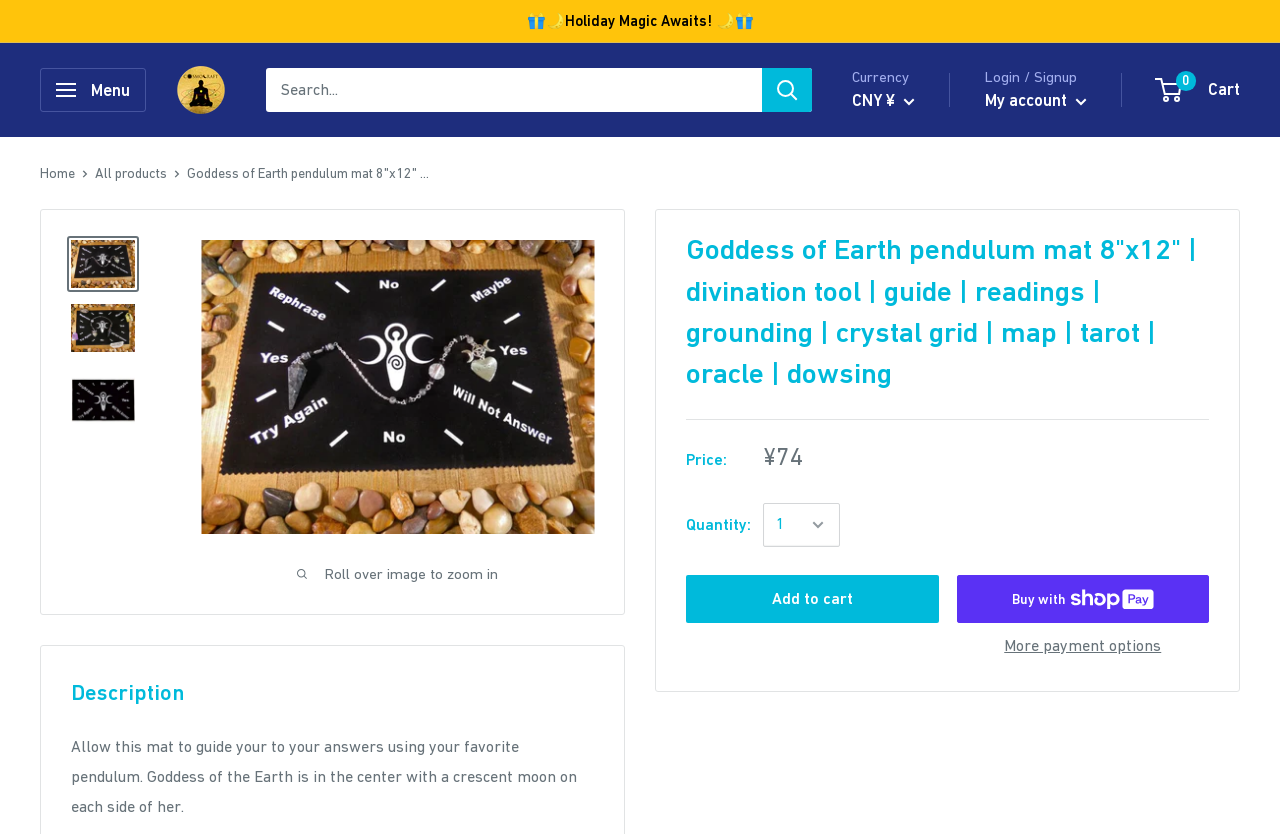What is the name of the company?
Answer the question with a single word or phrase, referring to the image.

COSMOCRAFT LLC